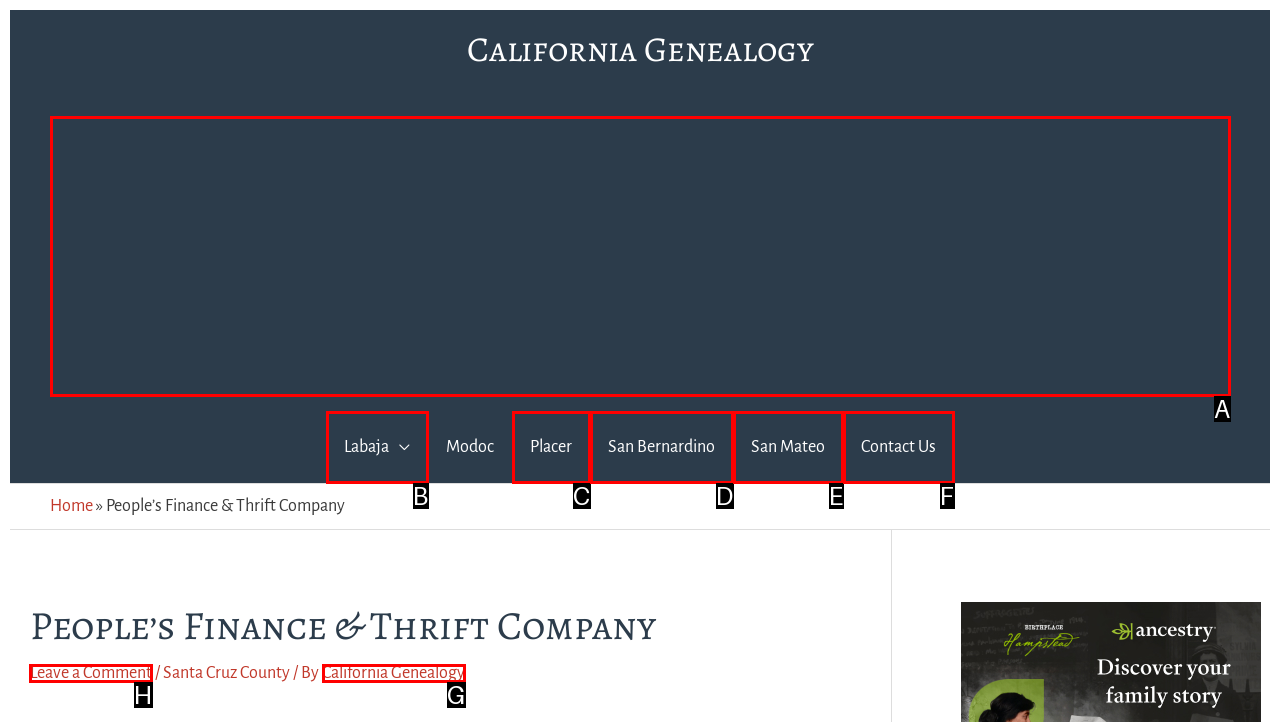Out of the given choices, which letter corresponds to the UI element required to leave a comment? Answer with the letter.

H